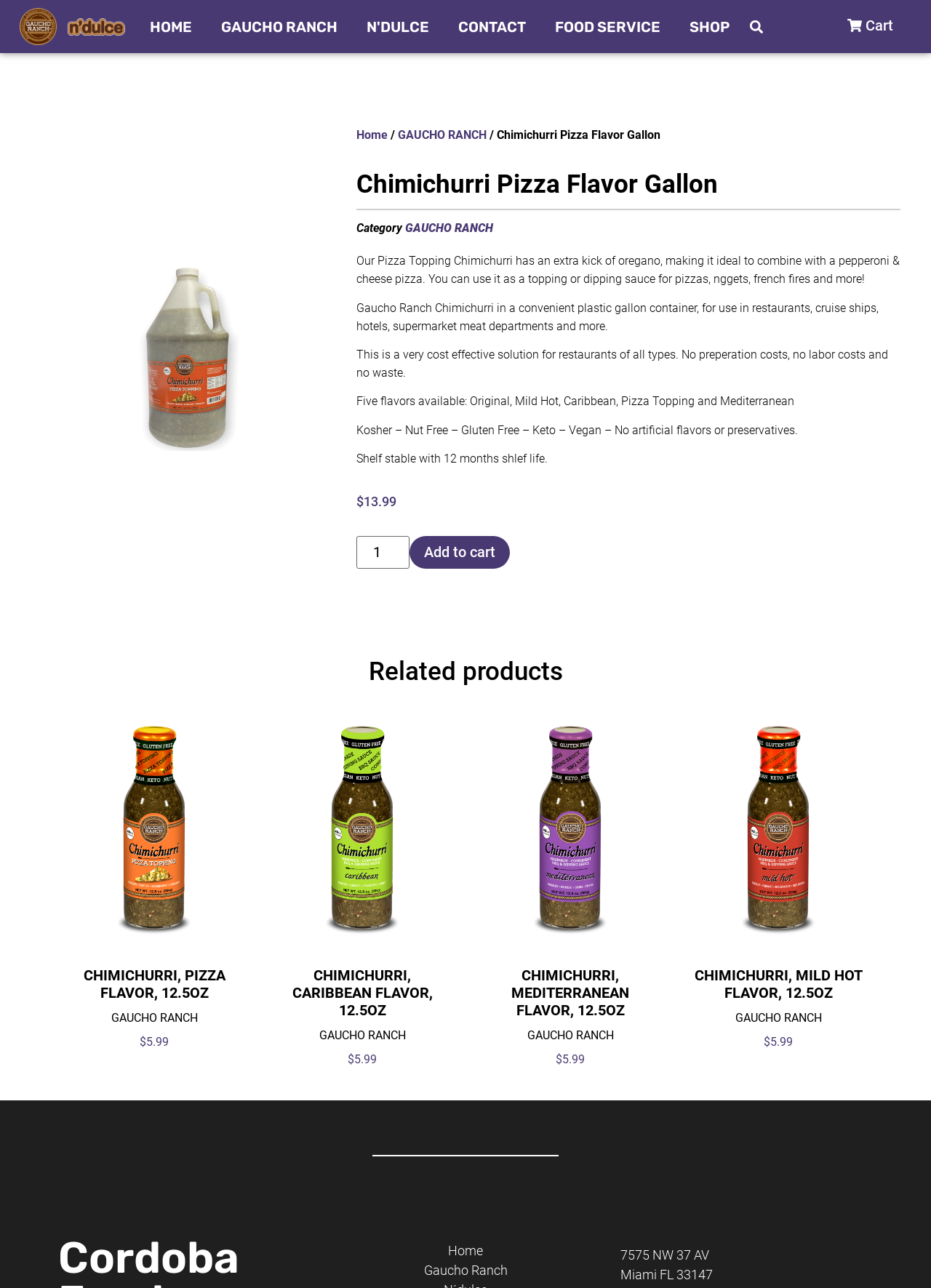Please provide a brief answer to the following inquiry using a single word or phrase:
What is the shelf life of the Chimichurri Pizza Flavor Gallon?

12 months